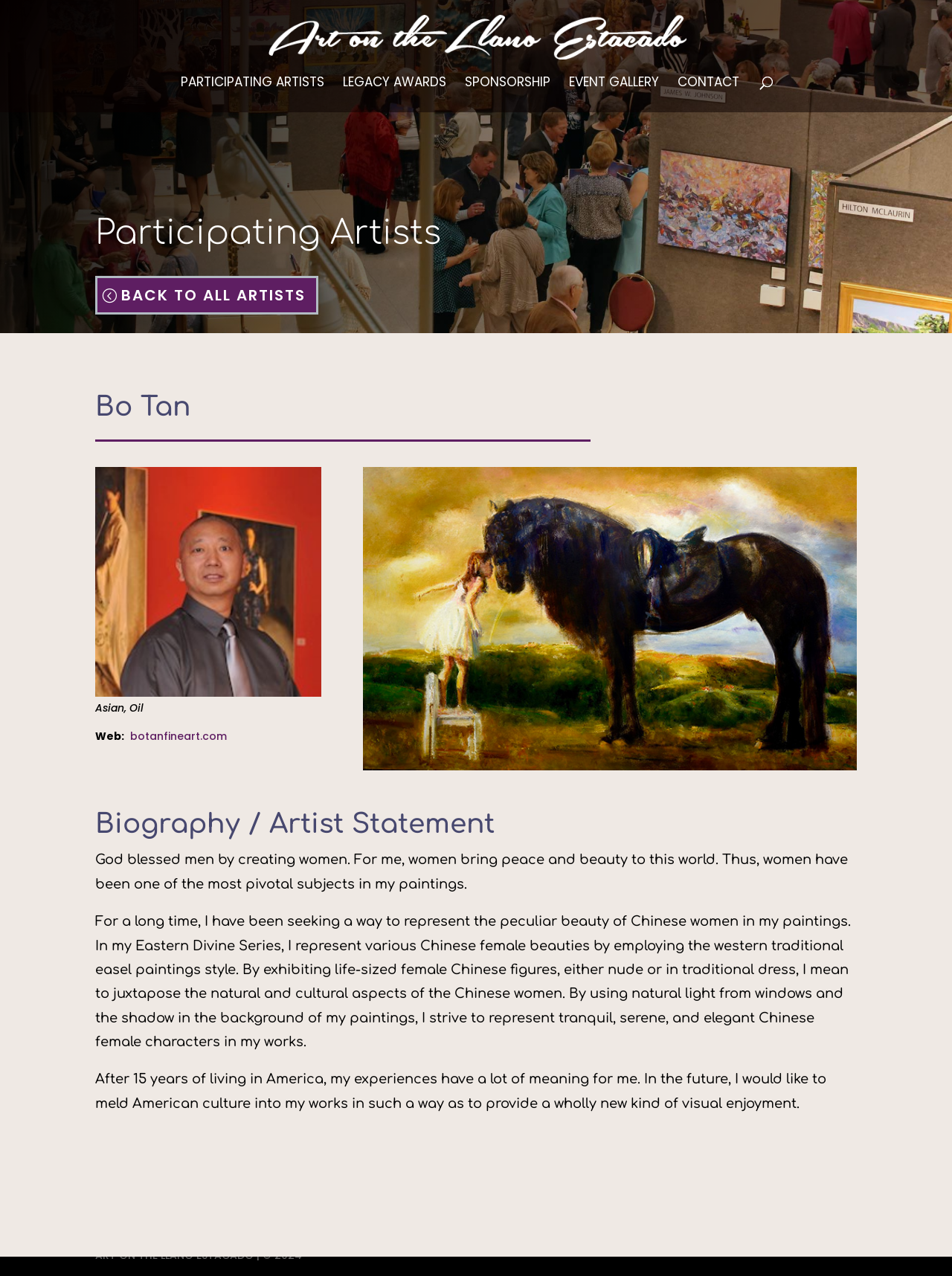Determine the bounding box coordinates of the region I should click to achieve the following instruction: "Visit Bo Tan's website". Ensure the bounding box coordinates are four float numbers between 0 and 1, i.e., [left, top, right, bottom].

[0.137, 0.571, 0.238, 0.583]